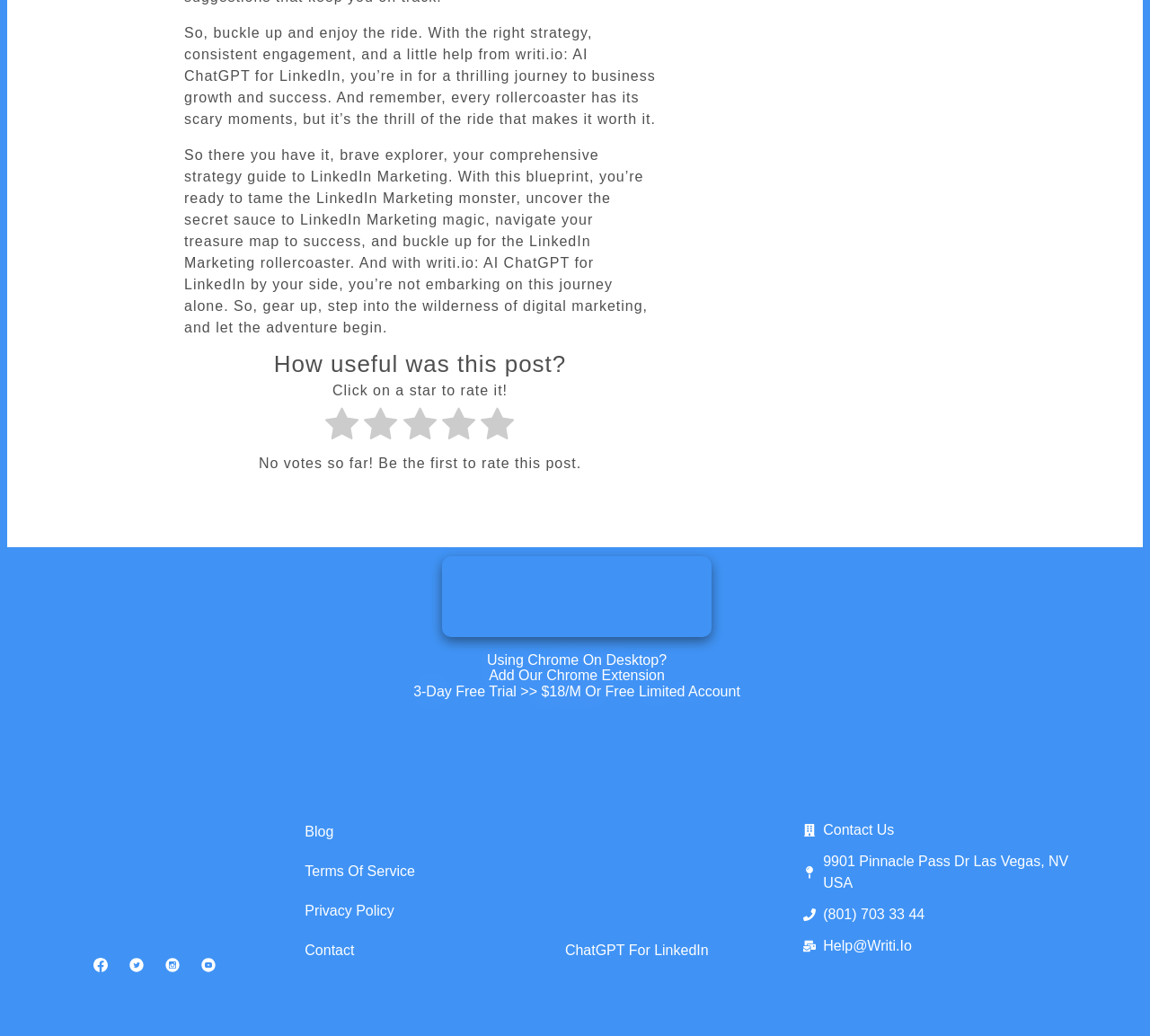Using the provided element description: "Contact", identify the bounding box coordinates. The coordinates should be four floats between 0 and 1 in the order [left, top, right, bottom].

[0.249, 0.899, 0.437, 0.937]